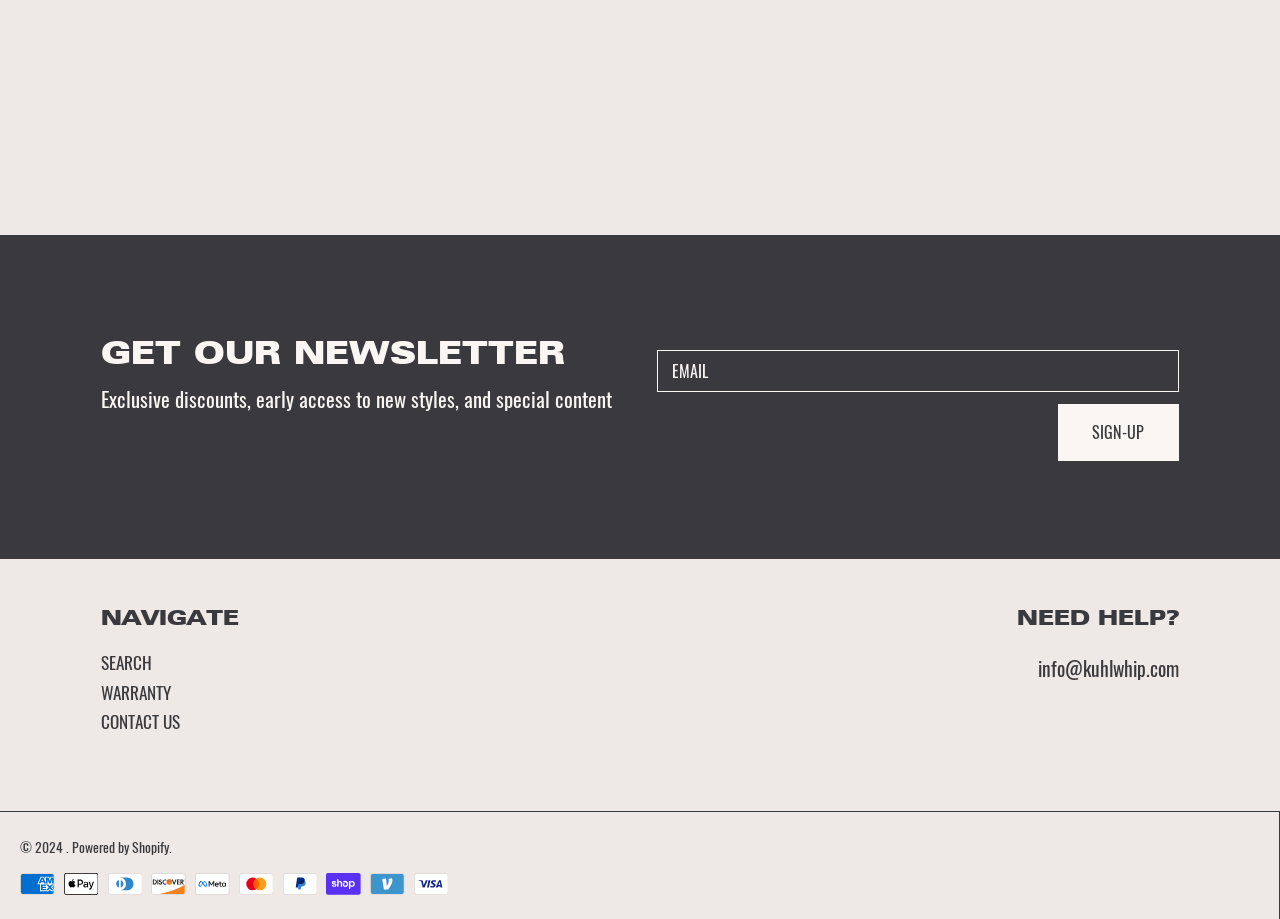How many links are in the 'NAVIGATE' section?
Please respond to the question thoroughly and include all relevant details.

The 'NAVIGATE' section contains three links: 'SEARCH', 'WARRANTY', and 'CONTACT US', which are likely used for navigation and support purposes.